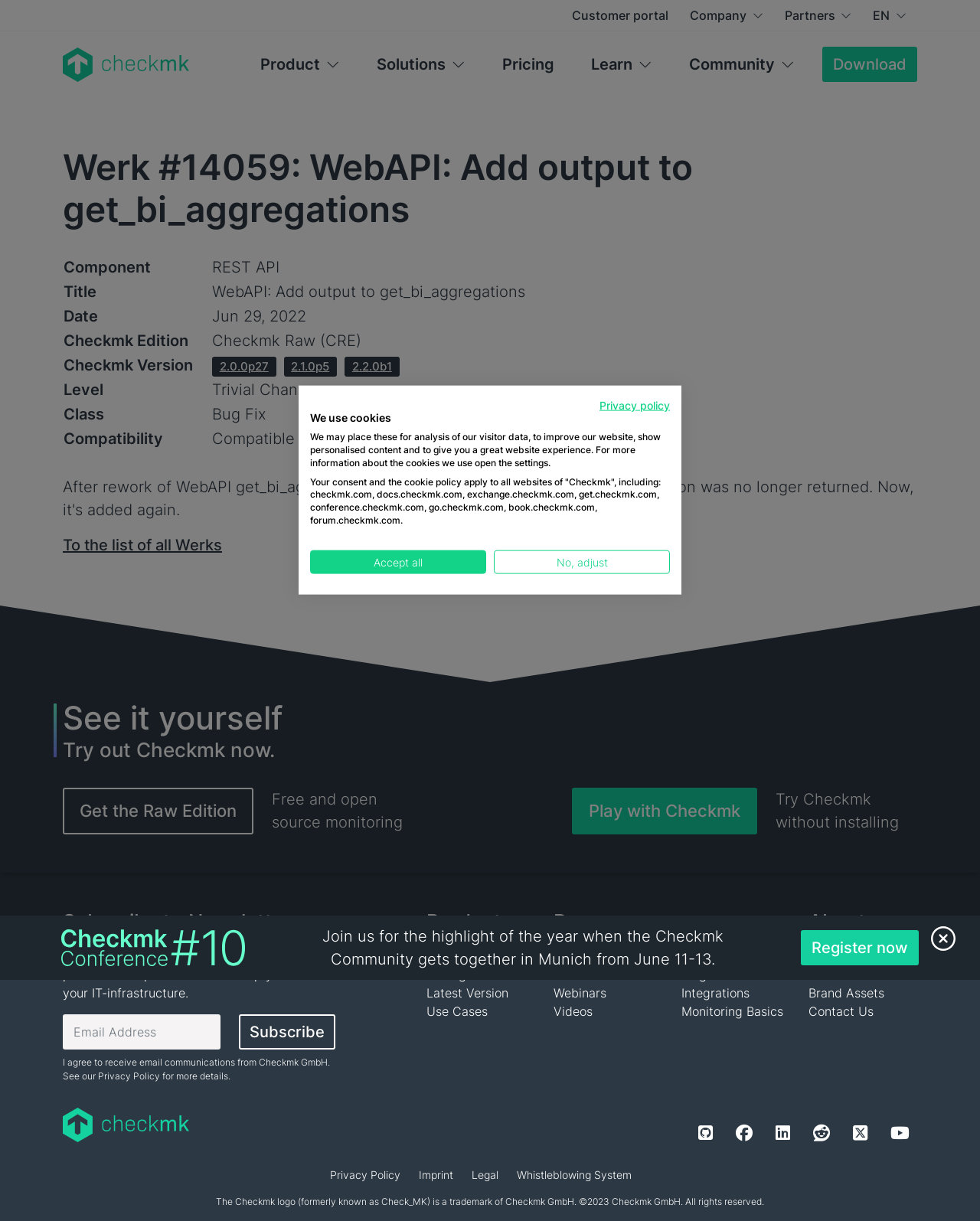Kindly determine the bounding box coordinates for the area that needs to be clicked to execute this instruction: "Discover the experience of twin birth story".

None